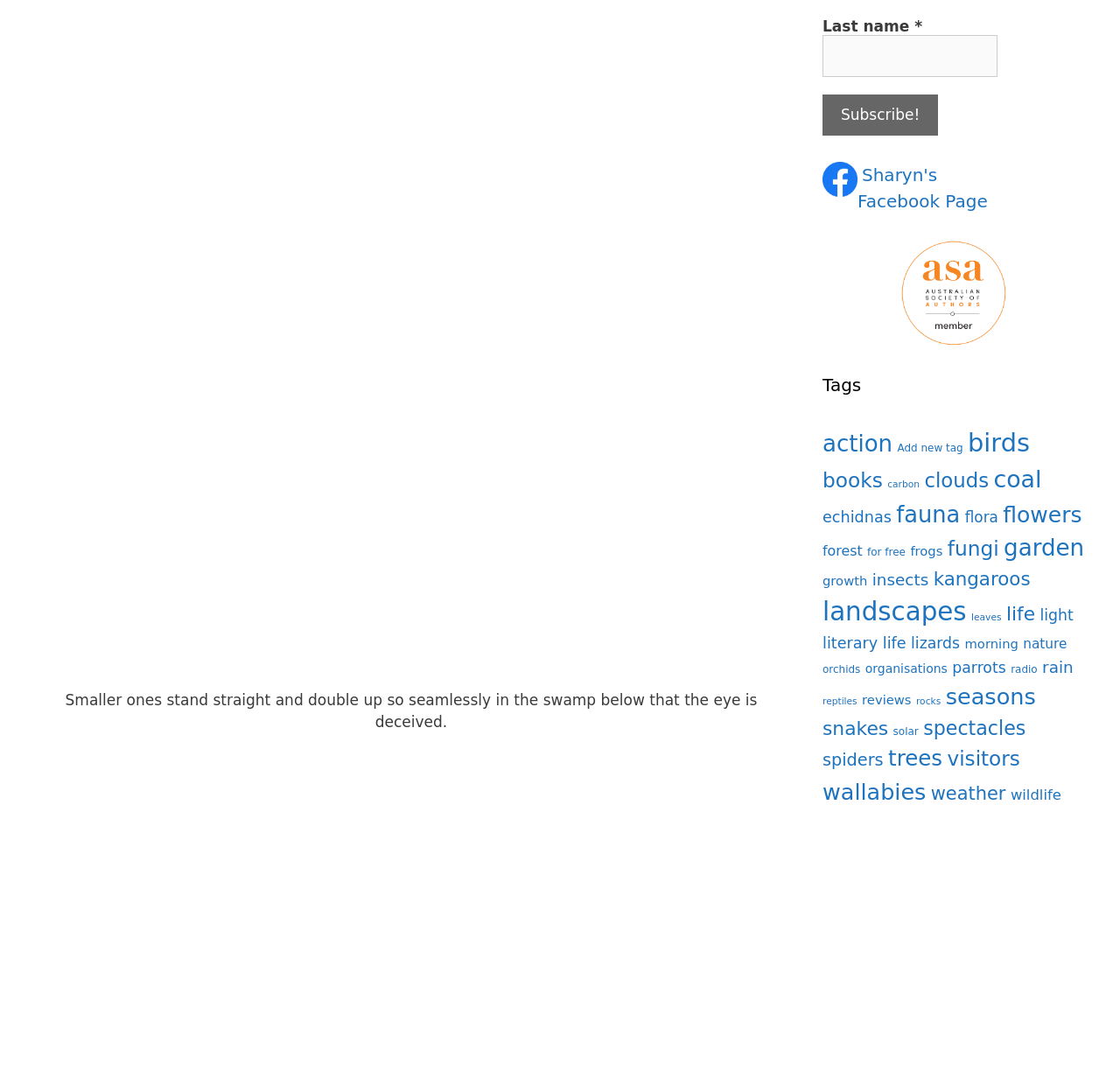Please provide a one-word or phrase answer to the question: 
What is the purpose of the textbox?

To input last name